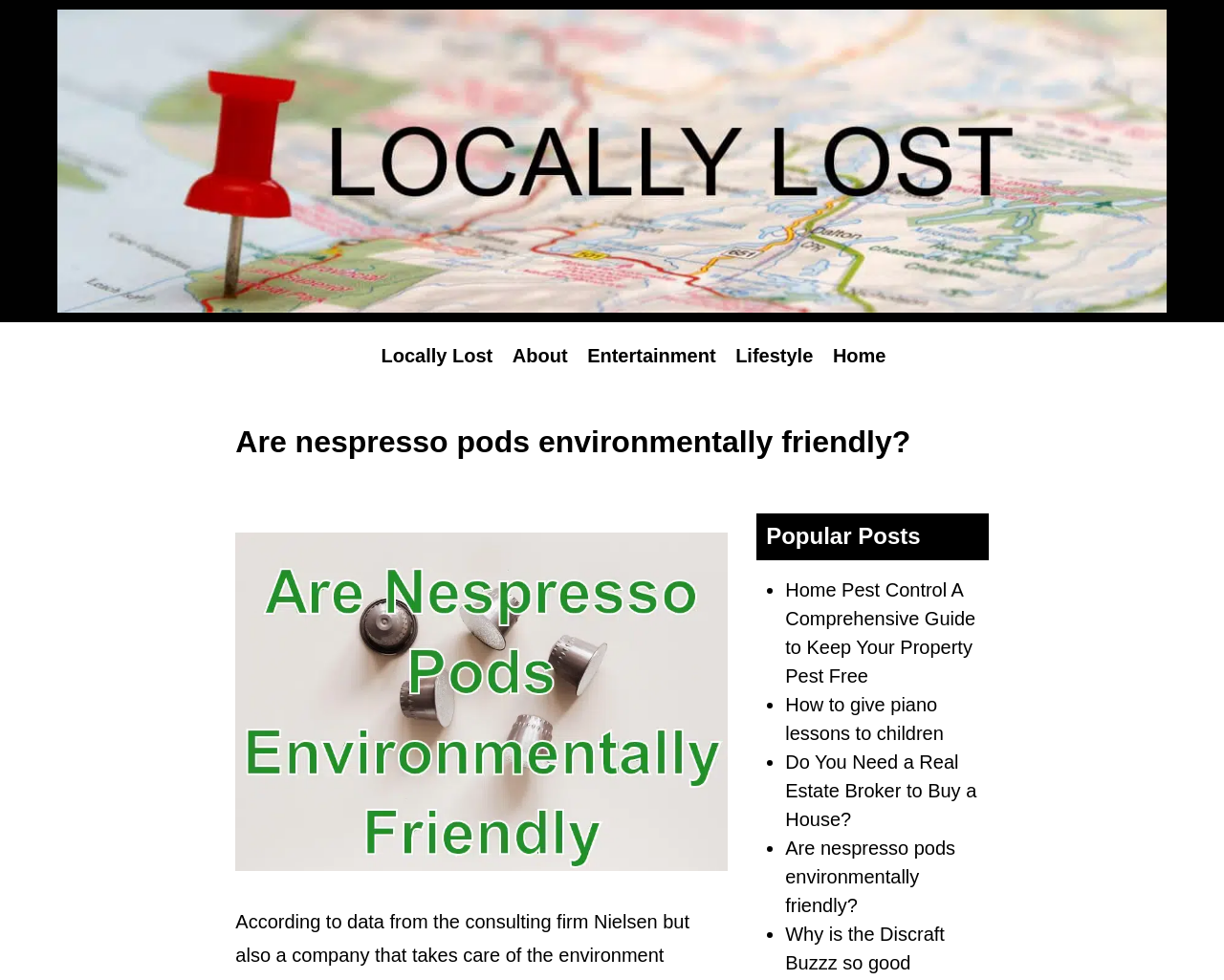Identify the bounding box coordinates for the element you need to click to achieve the following task: "View the 'Home Pest Control A Comprehensive Guide to Keep Your Property Pest Free' post". The coordinates must be four float values ranging from 0 to 1, formatted as [left, top, right, bottom].

[0.642, 0.591, 0.797, 0.701]